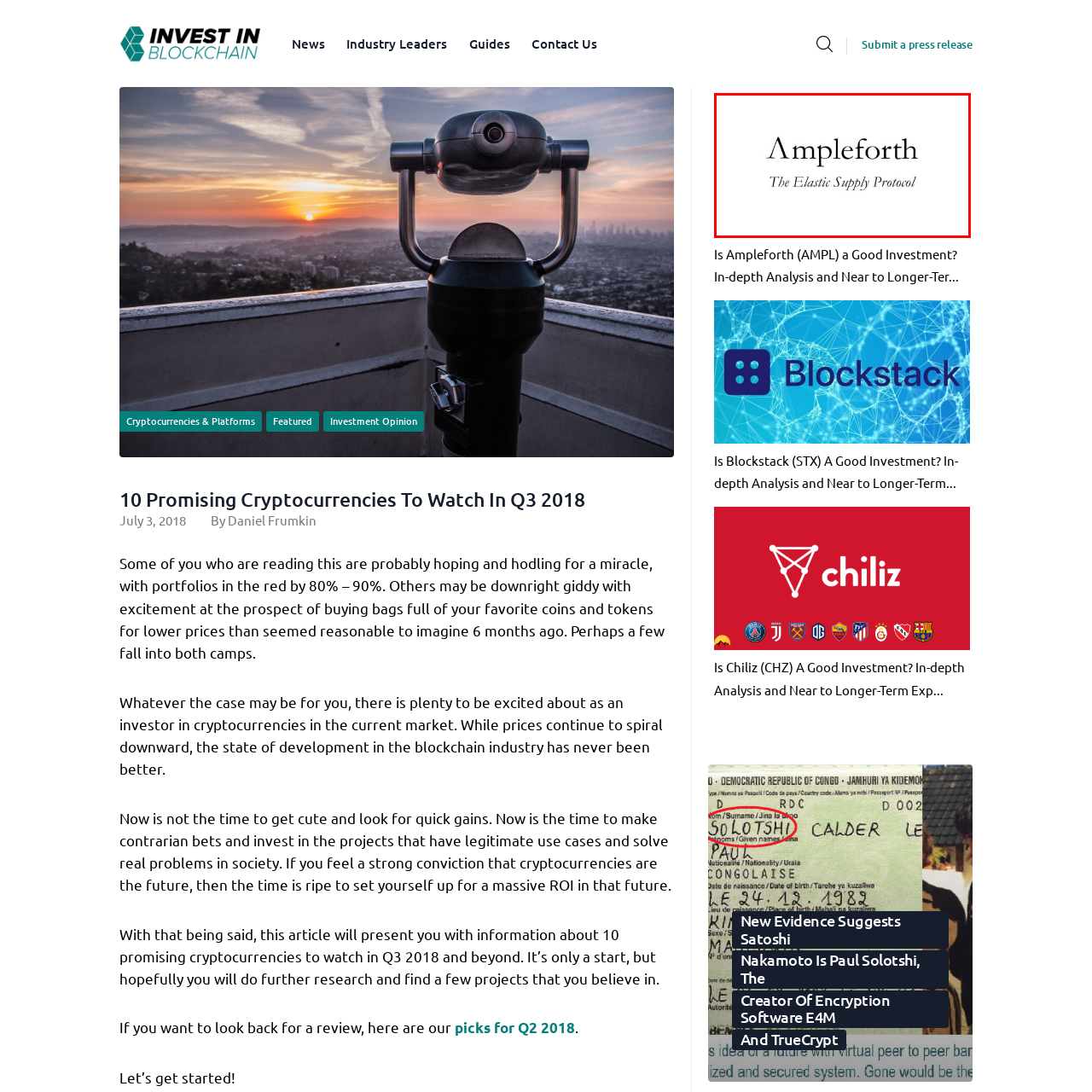Examine the picture highlighted with a red border, What does the clean design and elegant typography convey? Please respond with a single word or phrase.

Sophistication and technological advancement